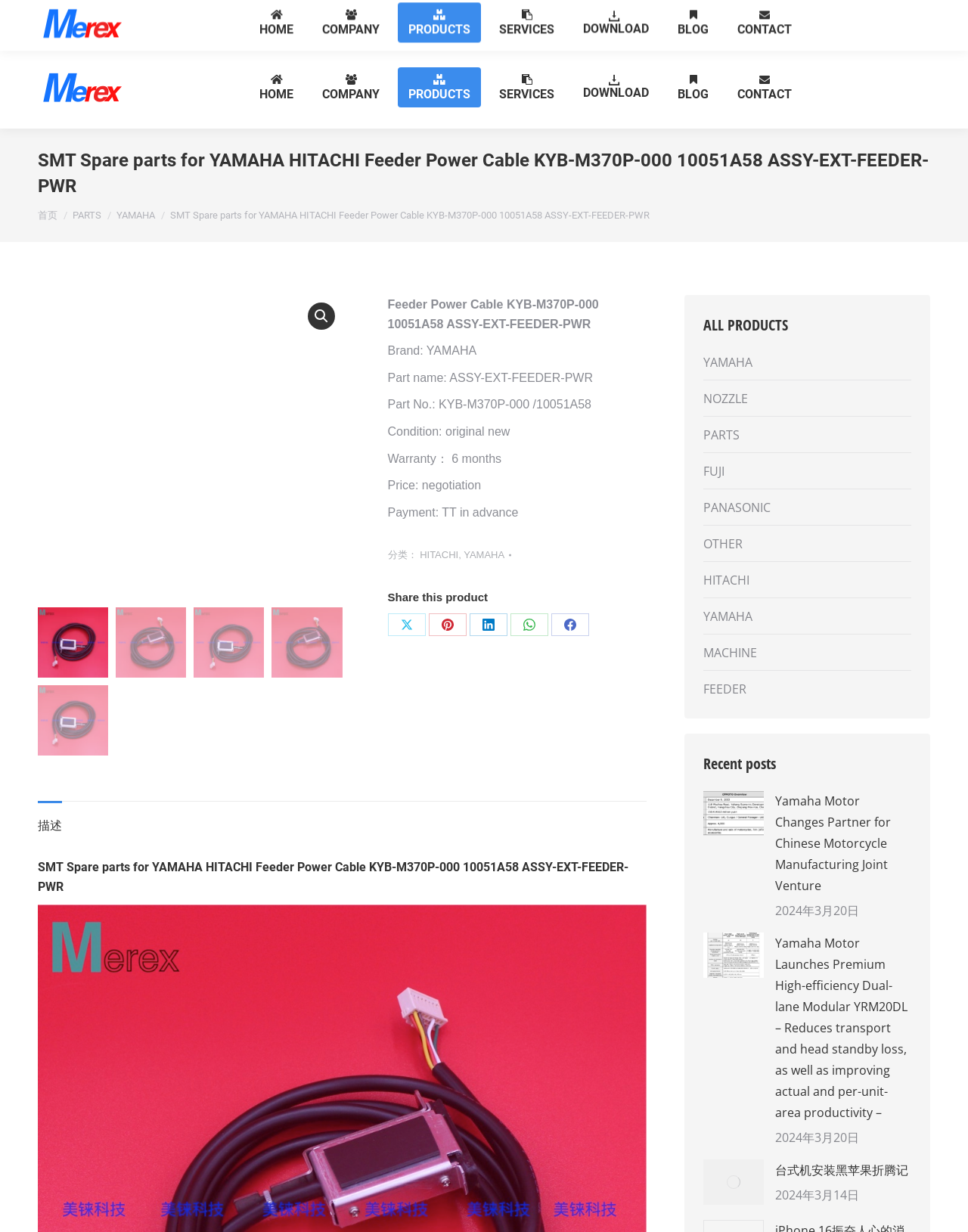What is the category of the product?
Make sure to answer the question with a detailed and comprehensive explanation.

I found the category of the product by looking at the product description section, where it lists the categories of the Feeder Power Cable, including HITACHI and YAMAHA.